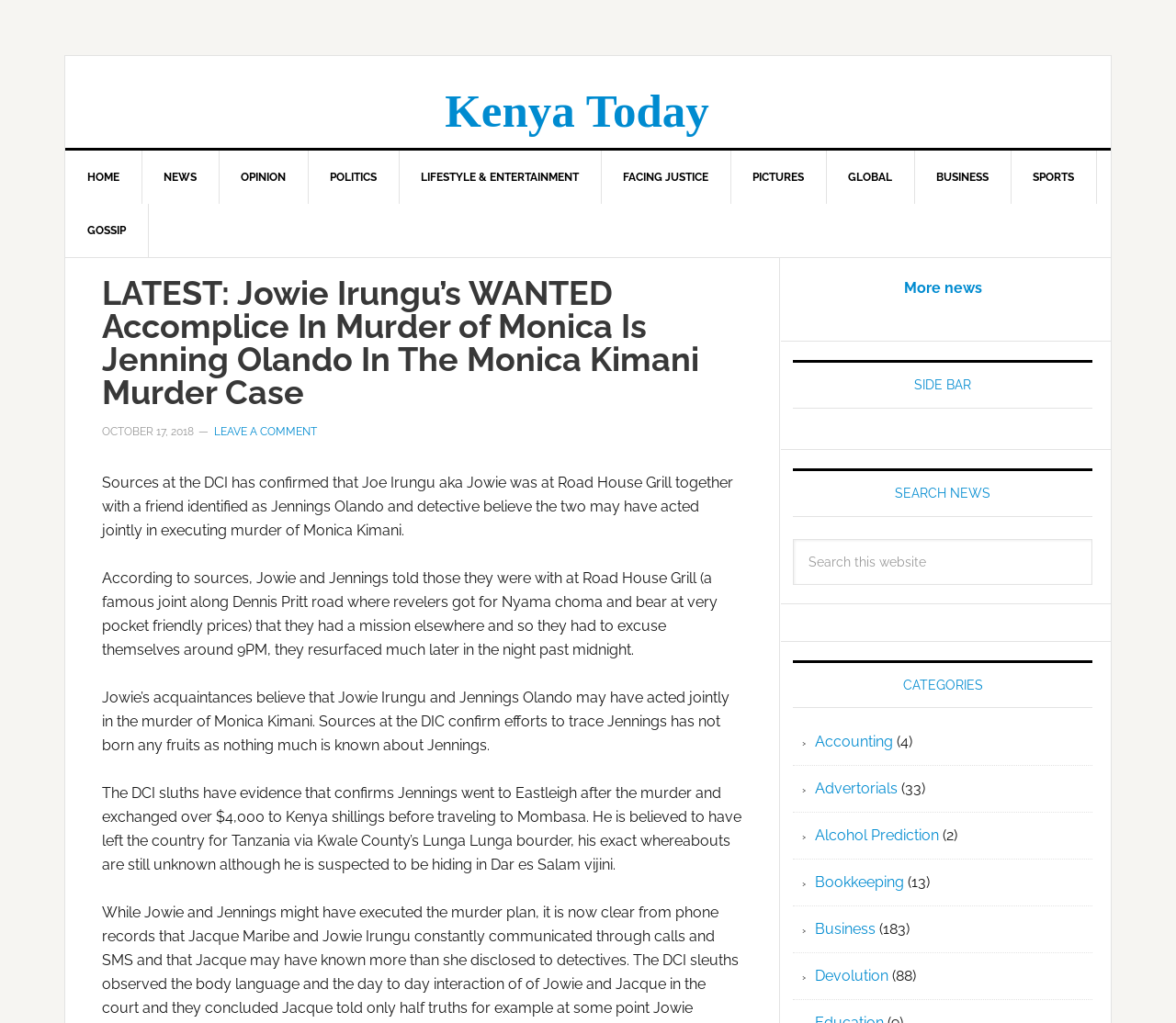Please extract the primary headline from the webpage.

LATEST: Jowie Irungu’s WANTED Accomplice In Murder of Monica Is Jenning Olando In The Monica Kimani Murder Case